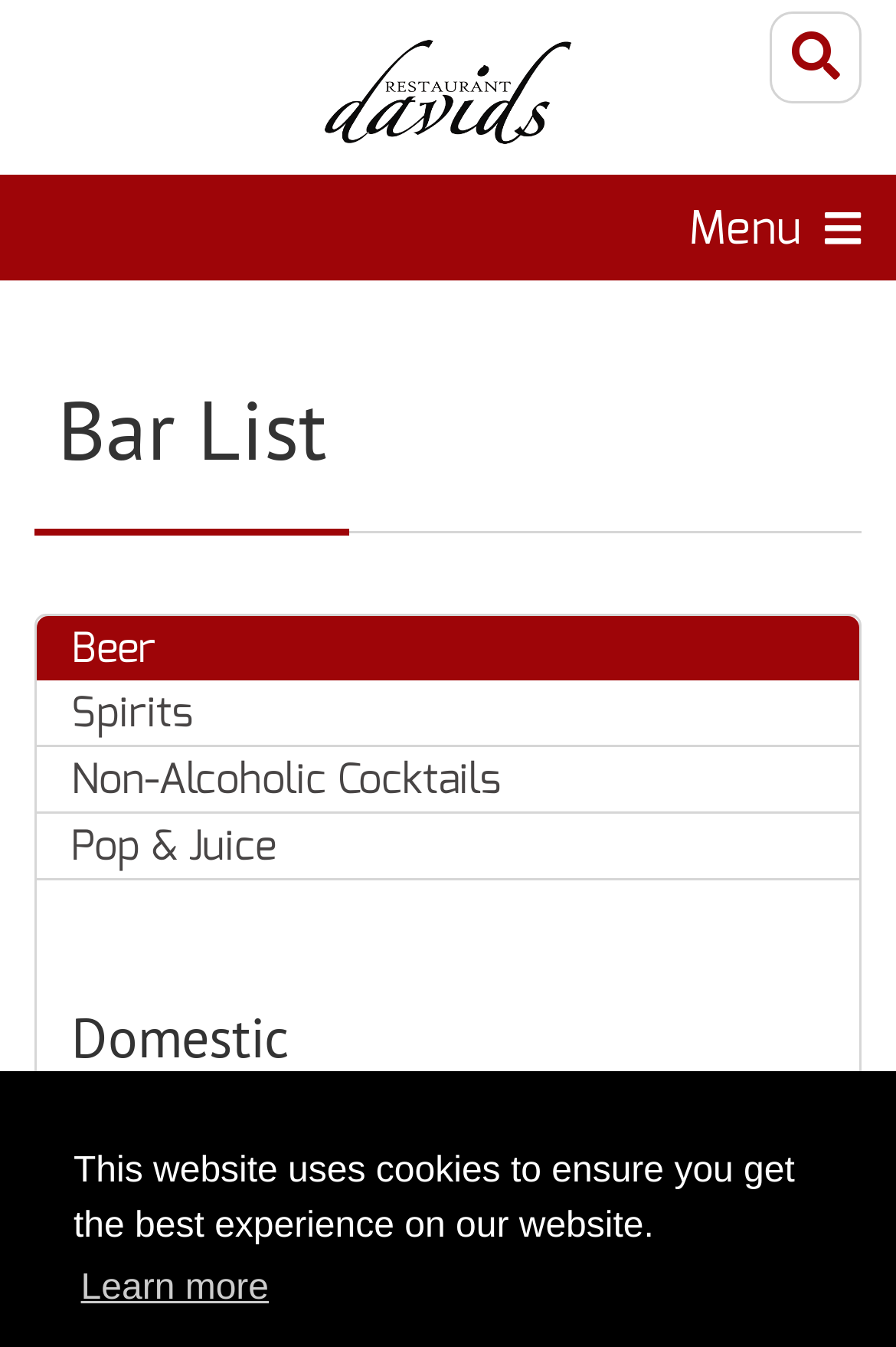Analyze the image and answer the question with as much detail as possible: 
What is the price of Budweiser?

I can see that the webpage has a table with a row containing 'Budweiser' and a corresponding price of '$8.5', which suggests that this is the price of Budweiser at David's Restaurant.